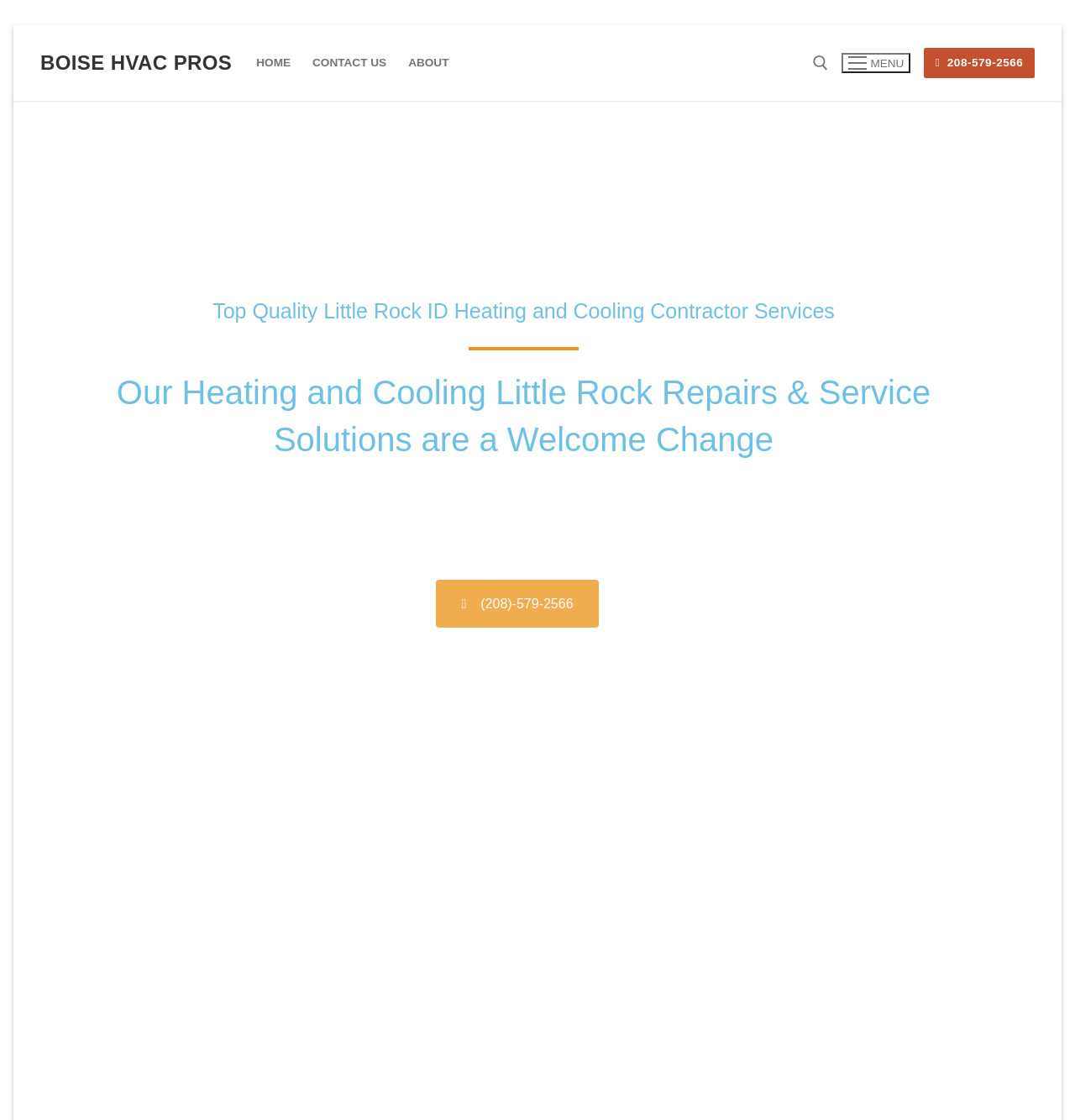Respond with a single word or phrase:
Is there a search function?

Yes